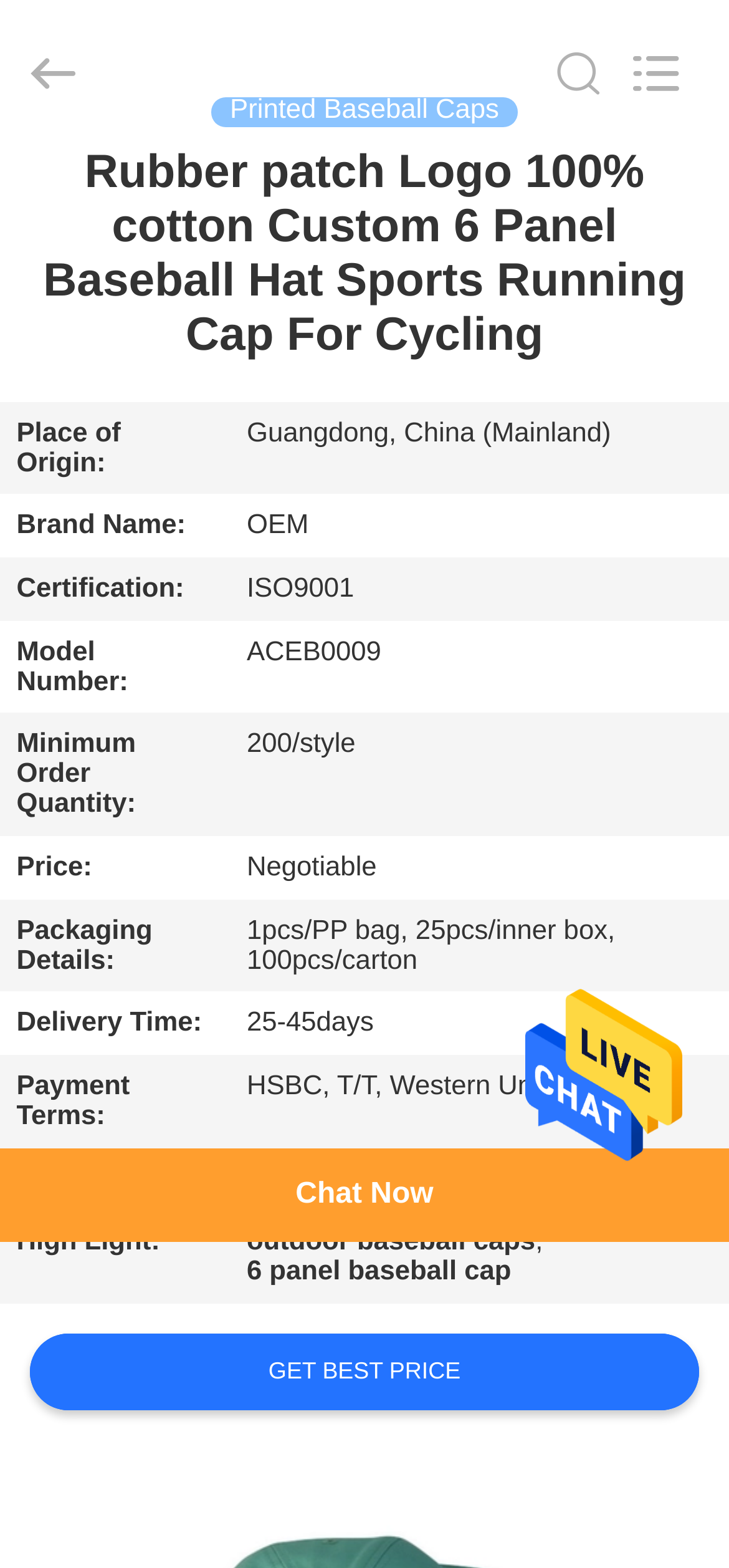What is the brand name of the product?
Please provide a single word or phrase in response based on the screenshot.

OEM